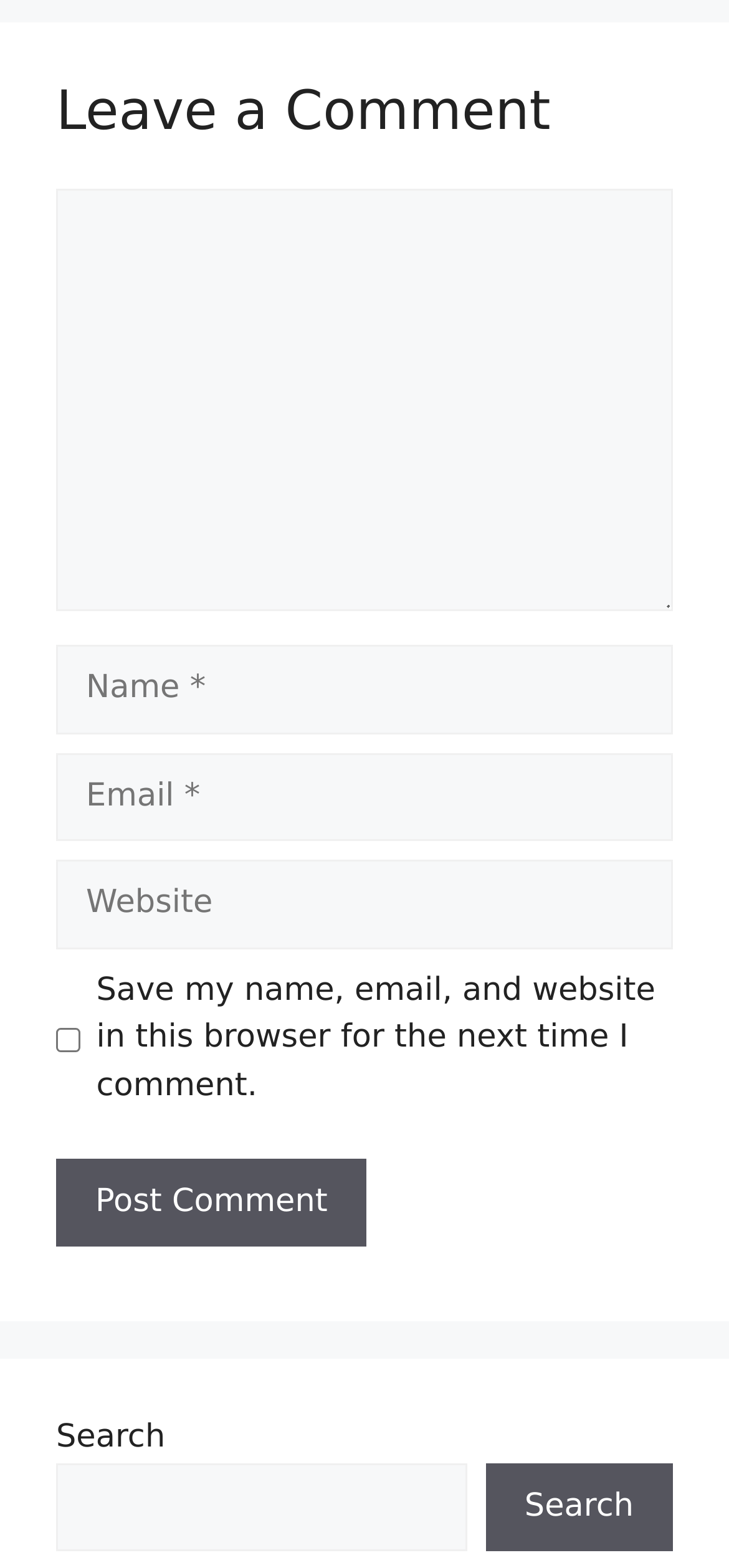Please answer the following question using a single word or phrase: What is the purpose of the textboxes?

Leave a comment